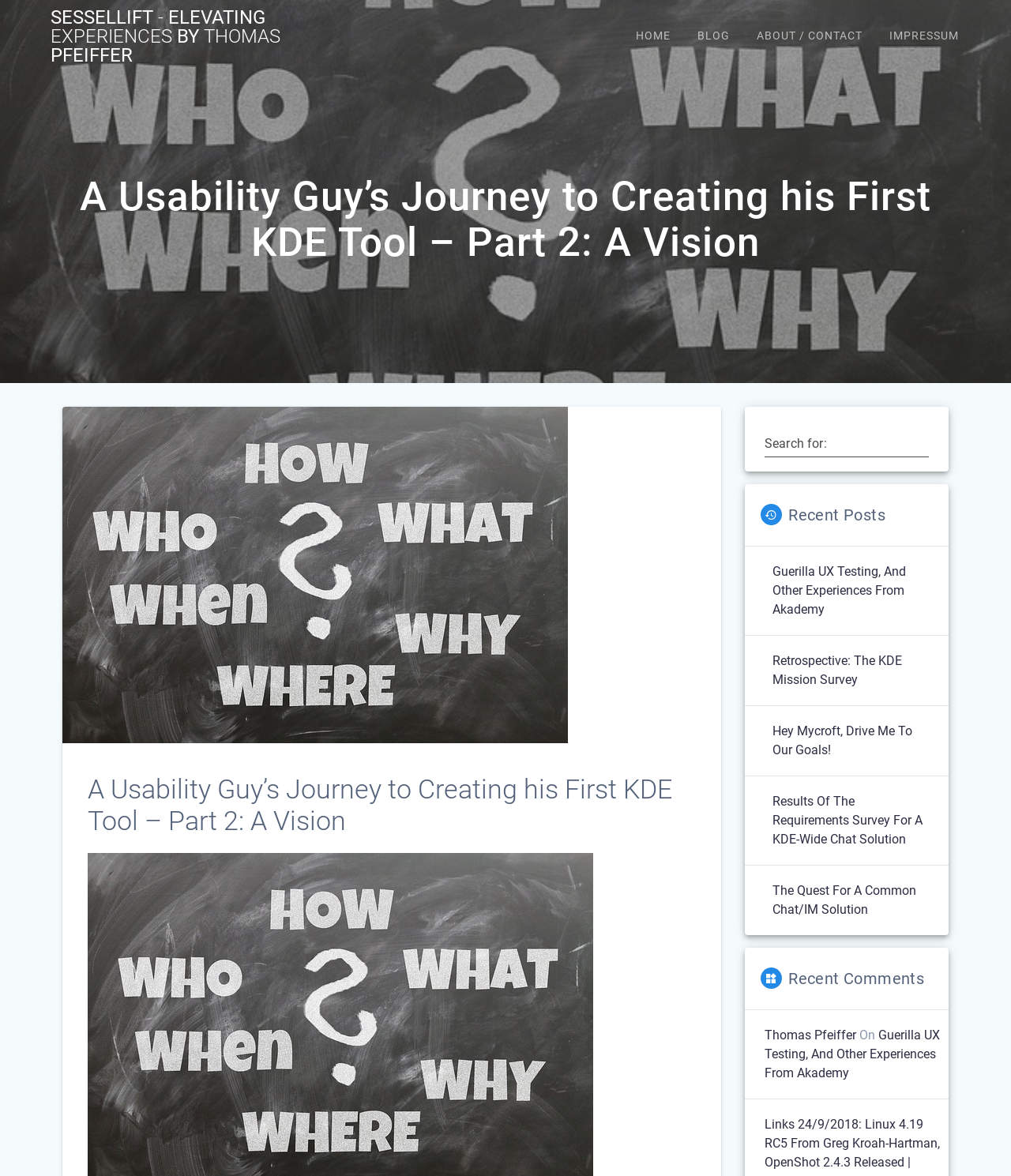Give a one-word or short phrase answer to this question: 
What is the name of the website?

Sessellift